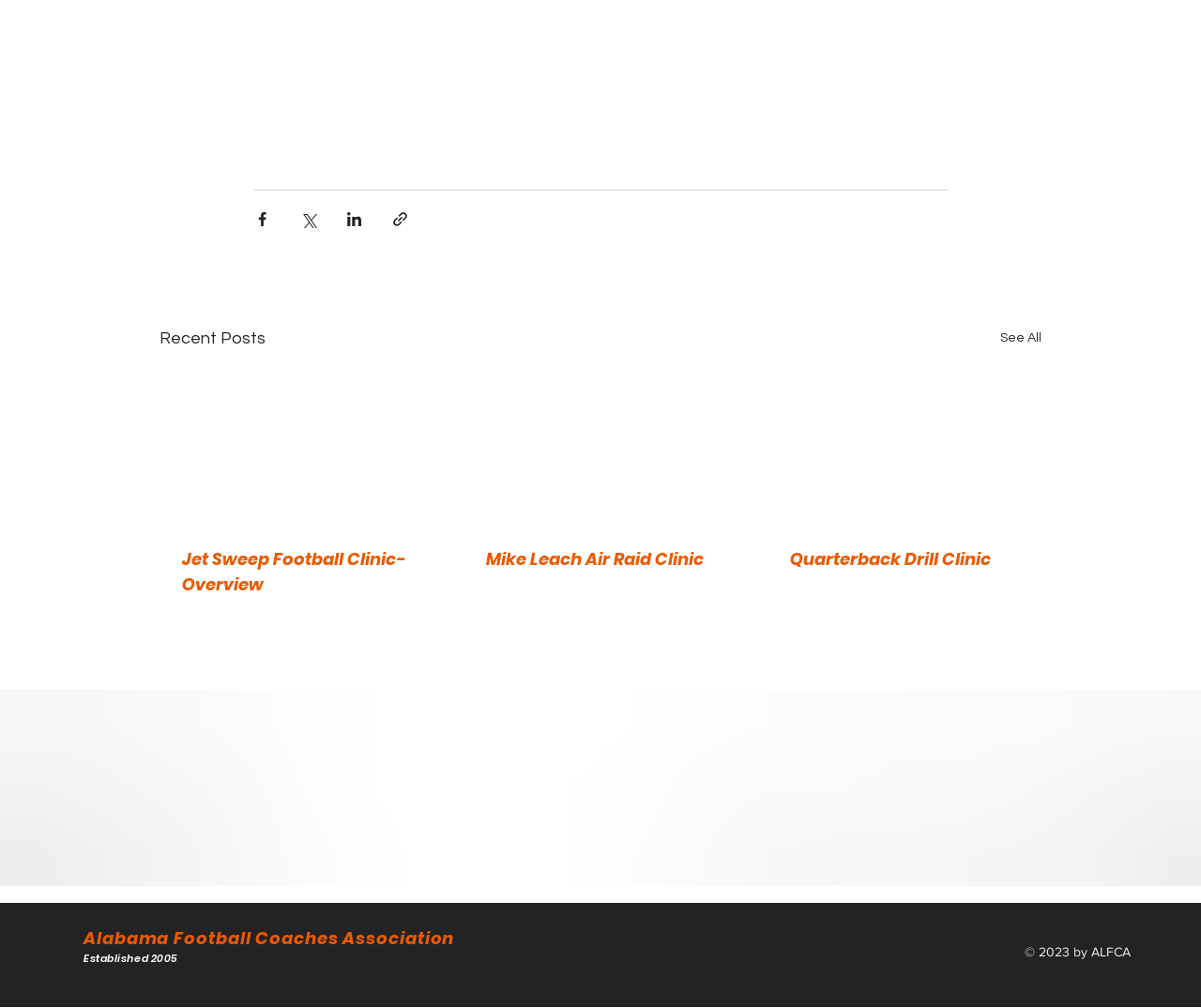Please answer the following question using a single word or phrase: 
What is the copyright year of the webpage?

2023